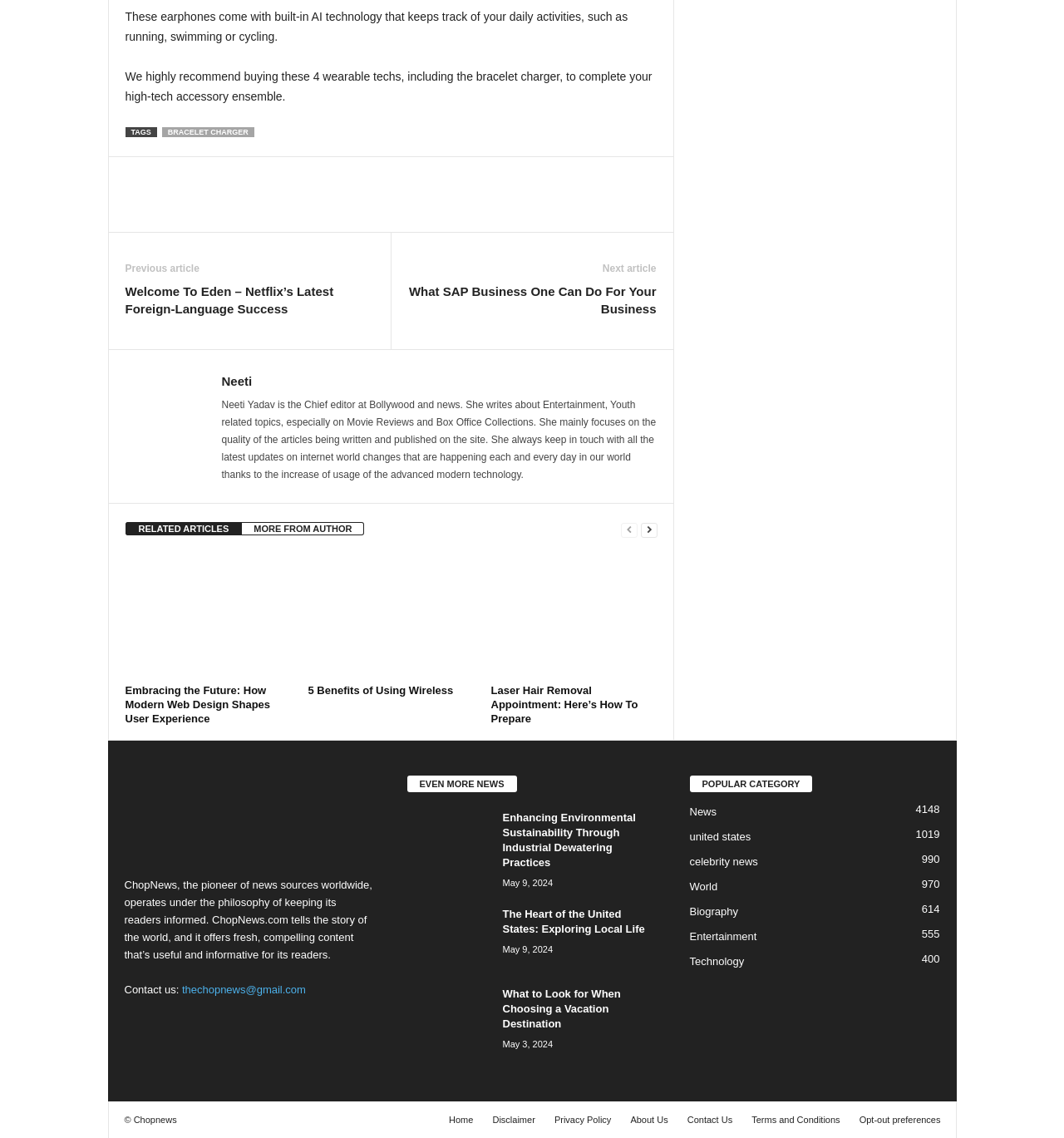Use a single word or phrase to answer this question: 
How many categories are listed in the 'POPULAR CATEGORY' section?

7